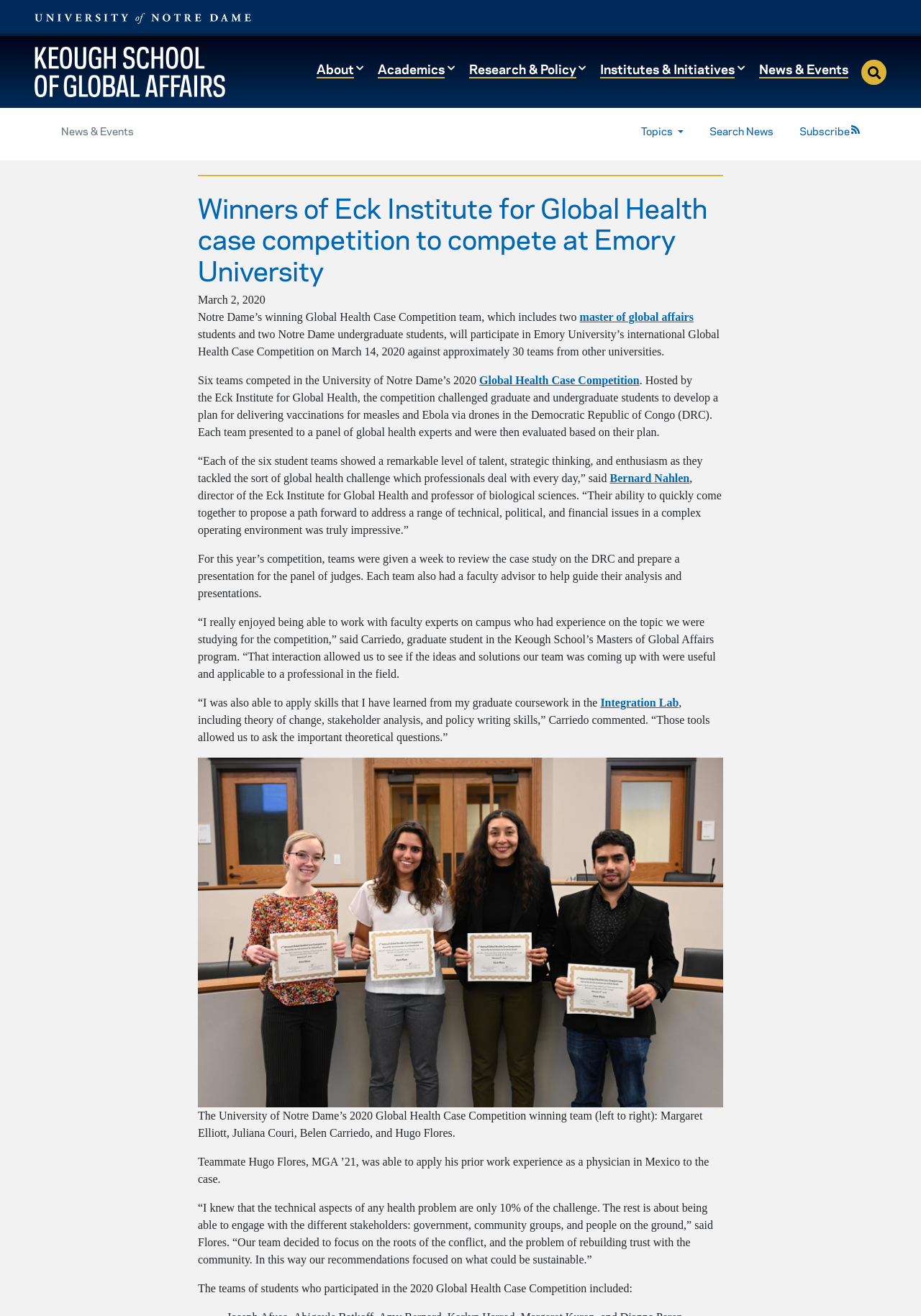Please provide a comprehensive response to the question below by analyzing the image: 
What is the name of the program that Carriedo is a graduate student in?

I found the answer by reading the paragraphs on the webpage. In one of the paragraphs, it says '“I really enjoyed being able to work with faculty experts on campus who had experience on the topic we were studying for the competition,” said Carriedo, graduate student in the Keough School’s Masters of Global Affairs program.' This suggests that Carriedo is a graduate student in the Masters of Global Affairs program.